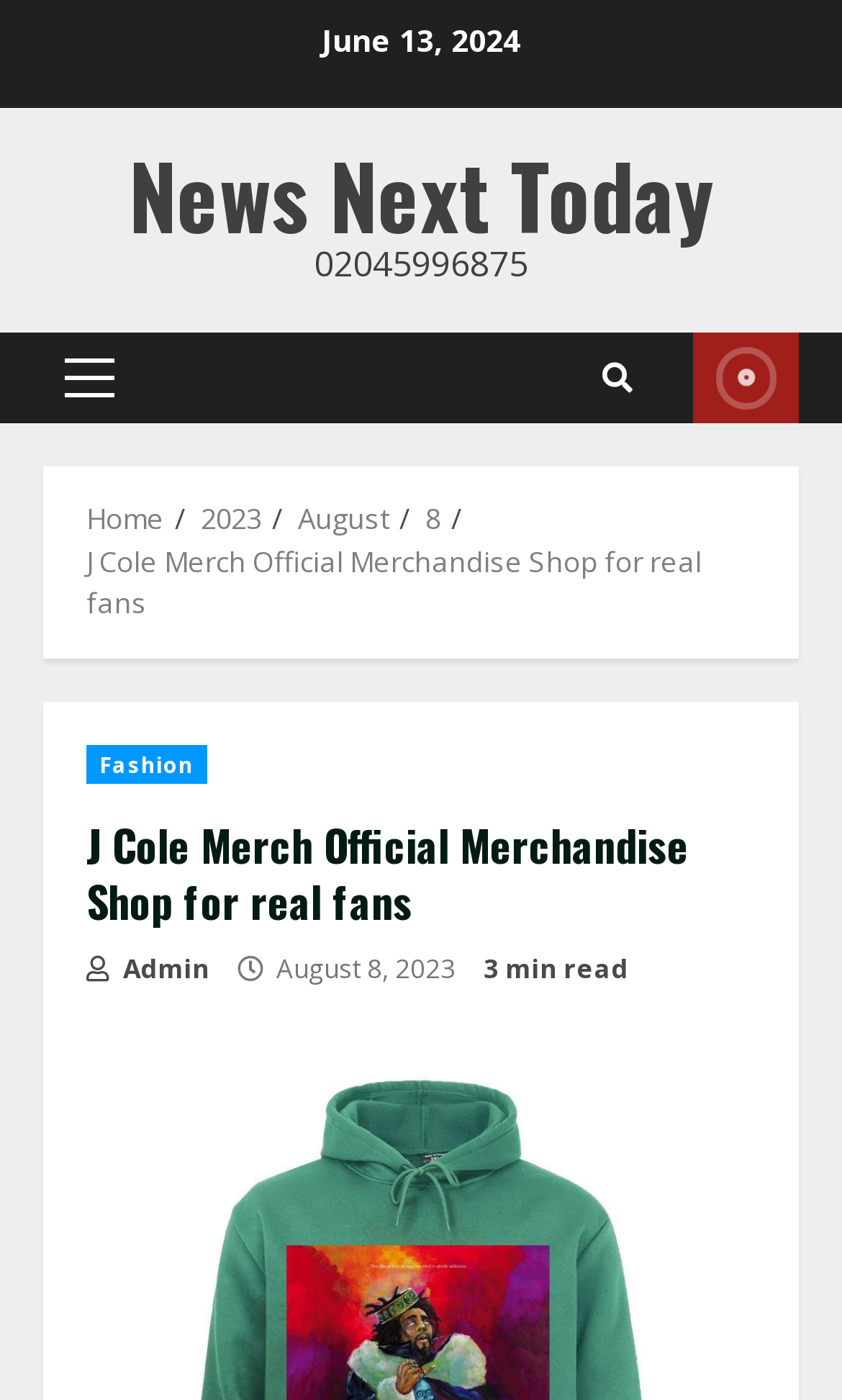Determine the bounding box for the UI element described here: "Gallery".

None